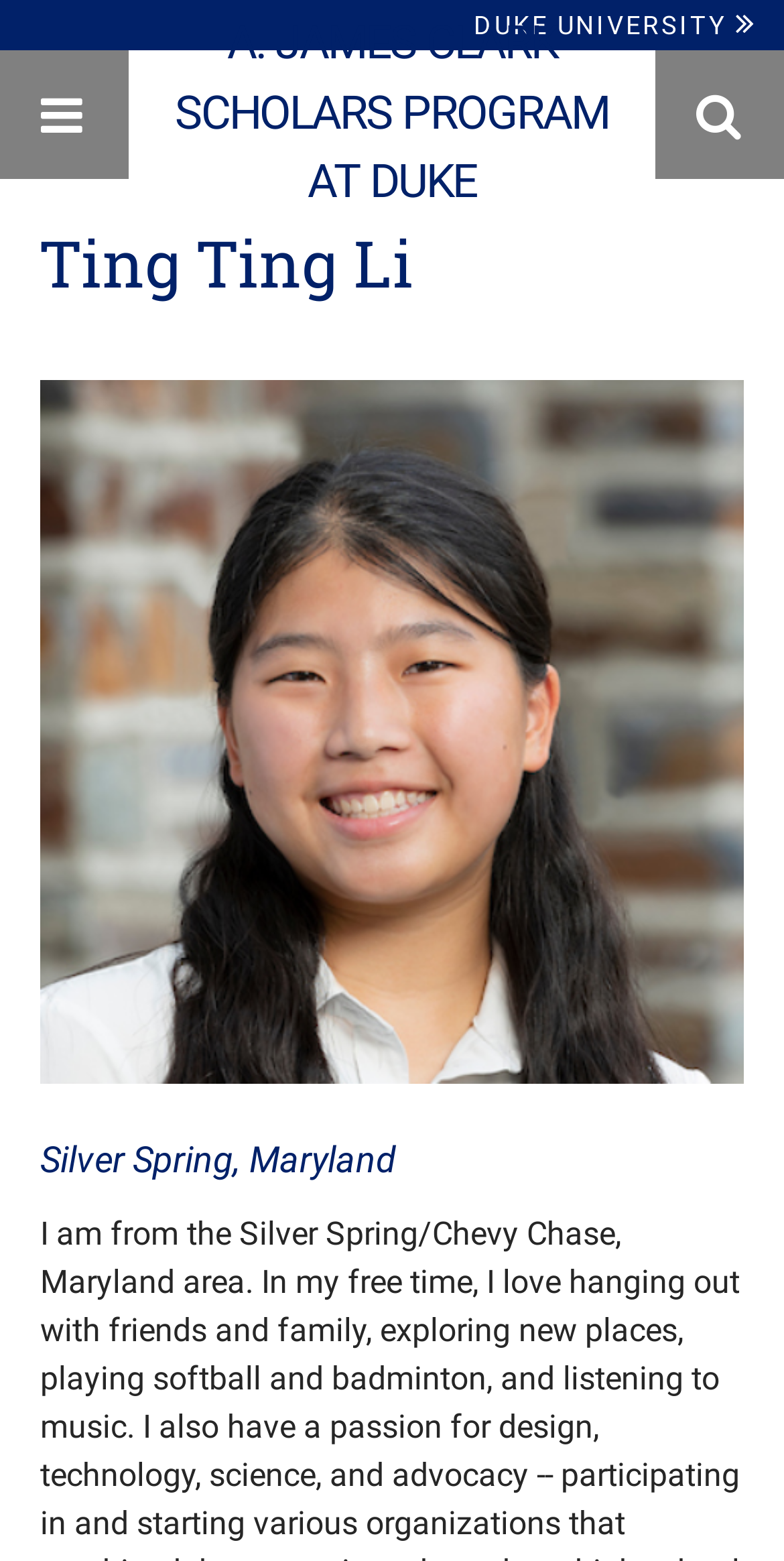Using the information shown in the image, answer the question with as much detail as possible: What is the name of the program Ting Ting Li is associated with?

I found the answer by looking at the link element located at the top of the page, which says 'A. JAMES CLARK SCHOLARS PROGRAM AT DUKE'. This text is likely describing the program that Ting Ting Li is associated with.